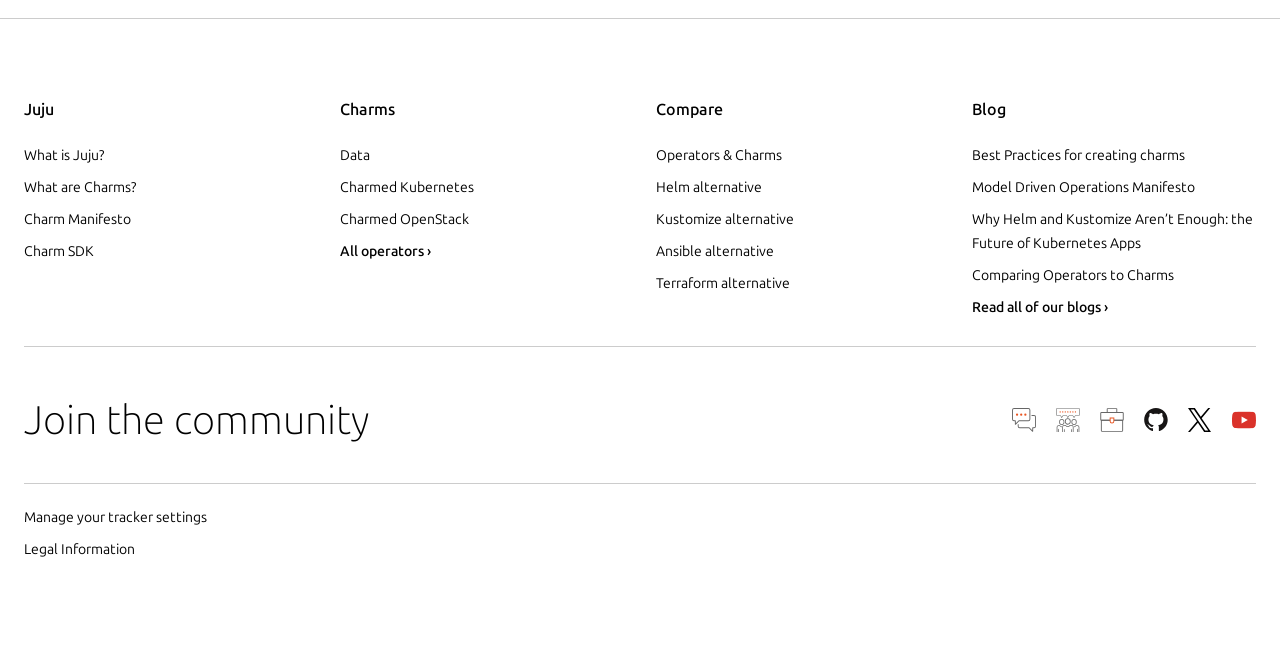Please answer the following question using a single word or phrase: 
How many links are under the 'Charms' heading?

4